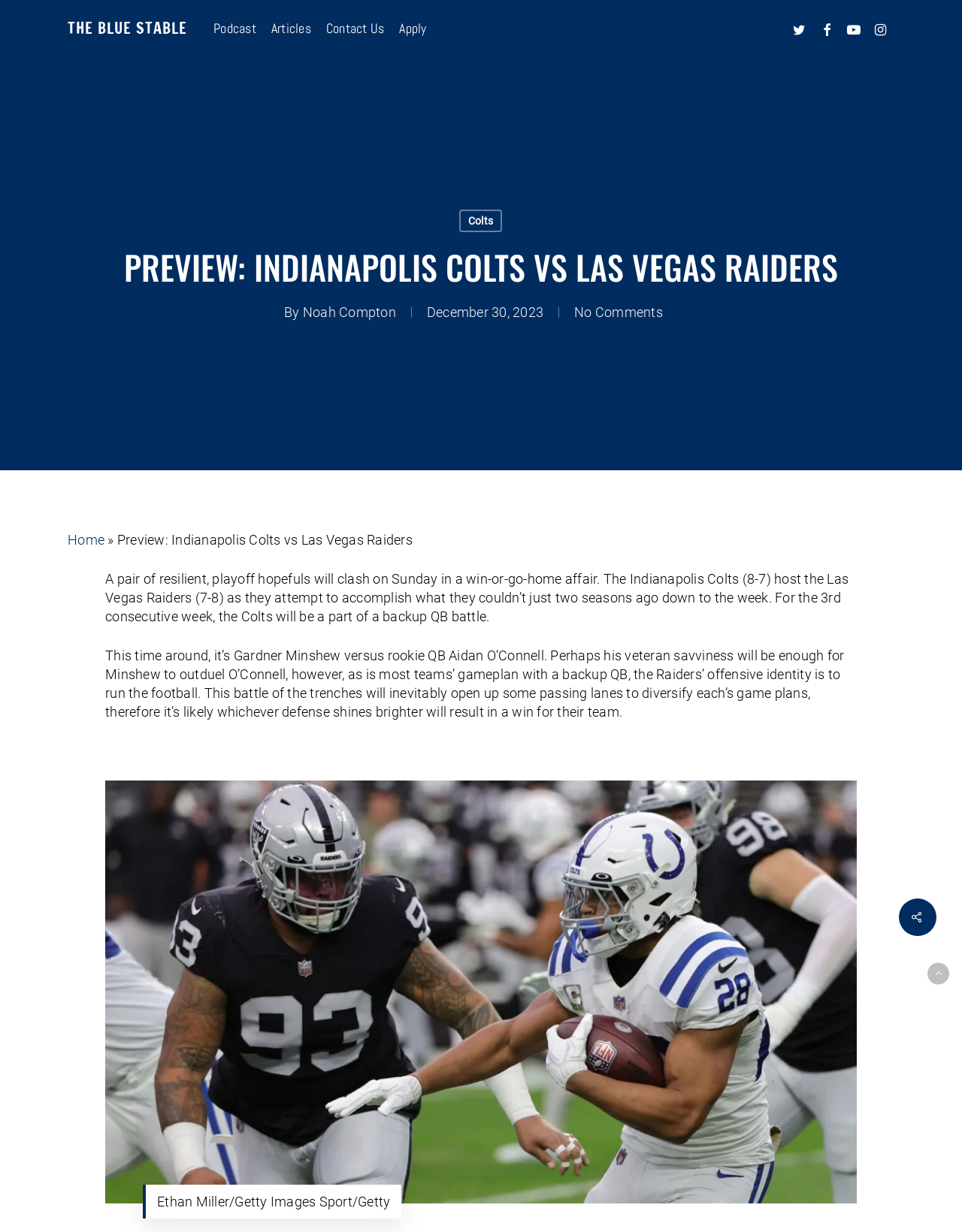Find the bounding box of the element with the following description: "The Blue Stable". The coordinates must be four float numbers between 0 and 1, formatted as [left, top, right, bottom].

[0.07, 0.017, 0.195, 0.029]